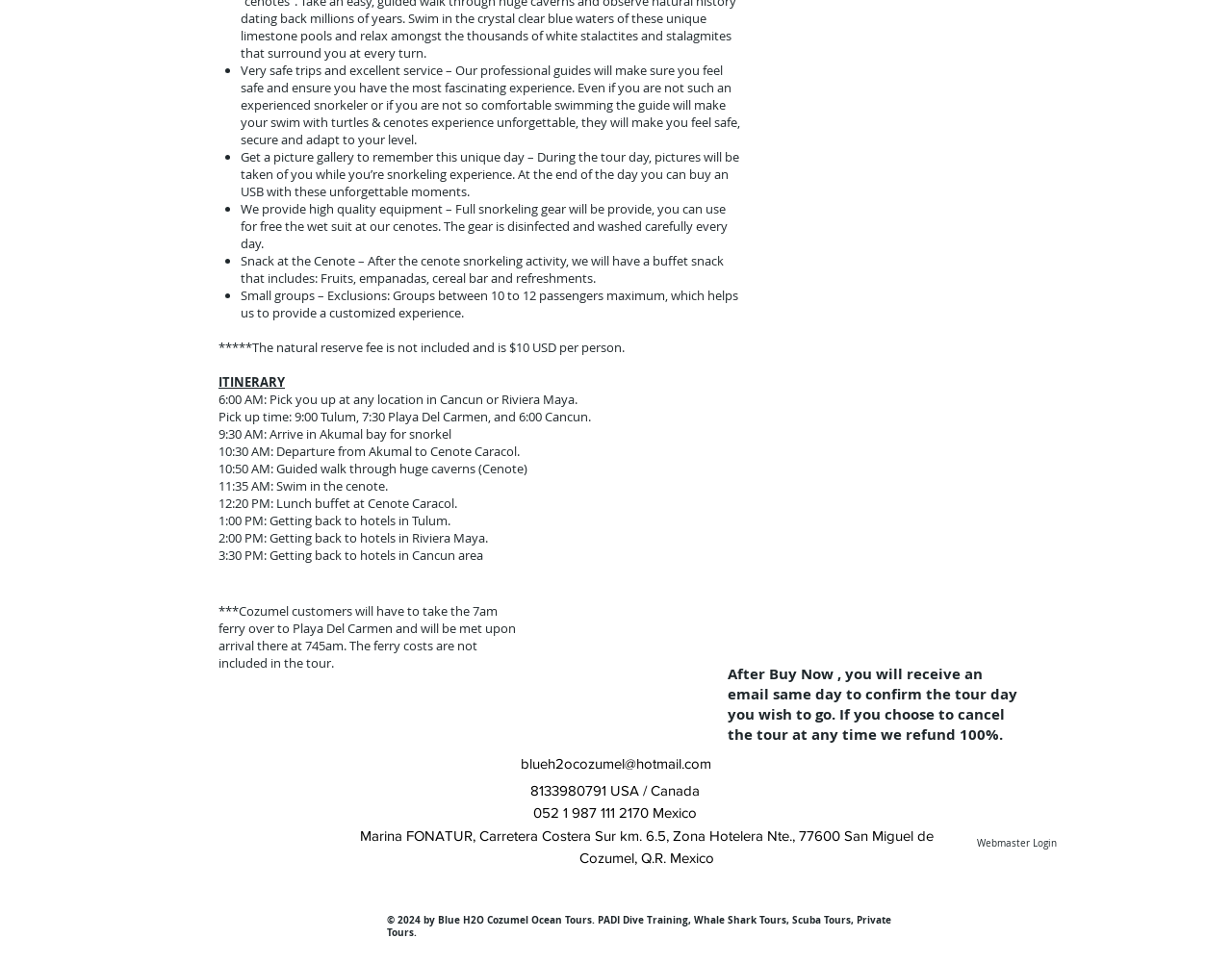What is the company's email address?
Provide a comprehensive and detailed answer to the question.

I found this information in the link 'blueh2ocozumel@hotmail.com' which is listed as a contact method for the company.